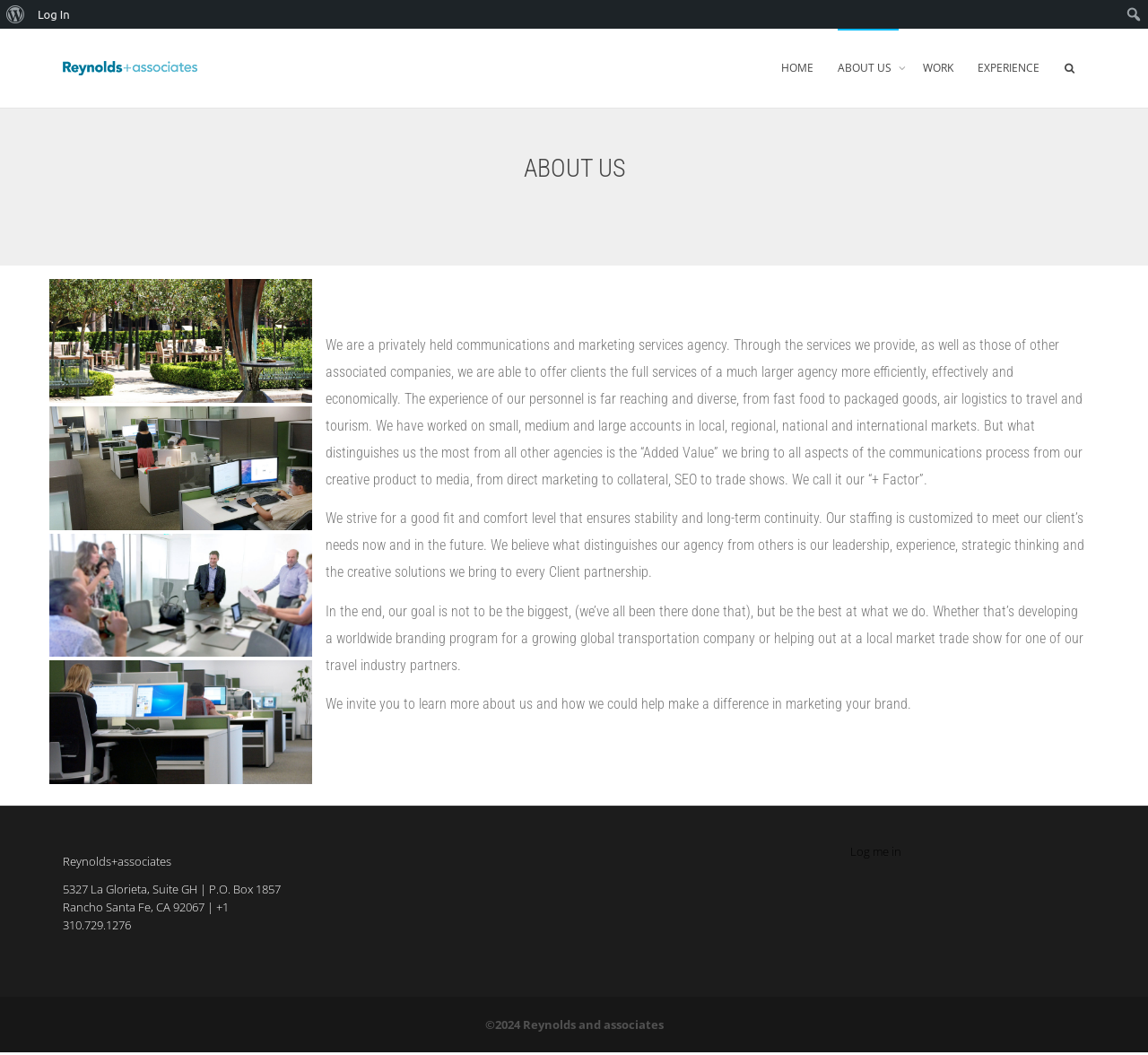Provide your answer in a single word or phrase: 
What type of company is Reynolds+associates?

Marketing services agency